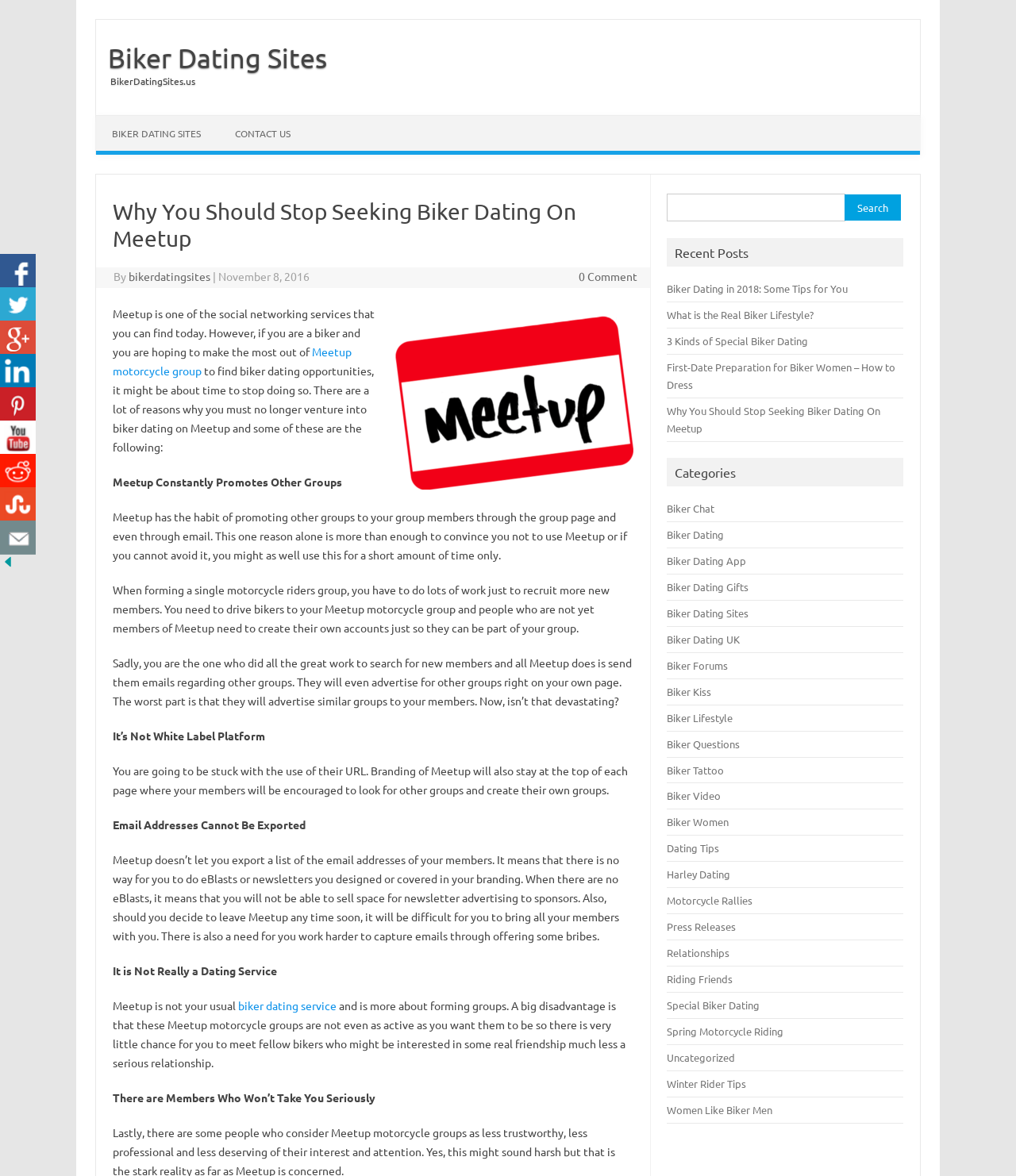Provide the bounding box coordinates of the section that needs to be clicked to accomplish the following instruction: "Click on Biker Dating Sites link."

[0.095, 0.099, 0.213, 0.128]